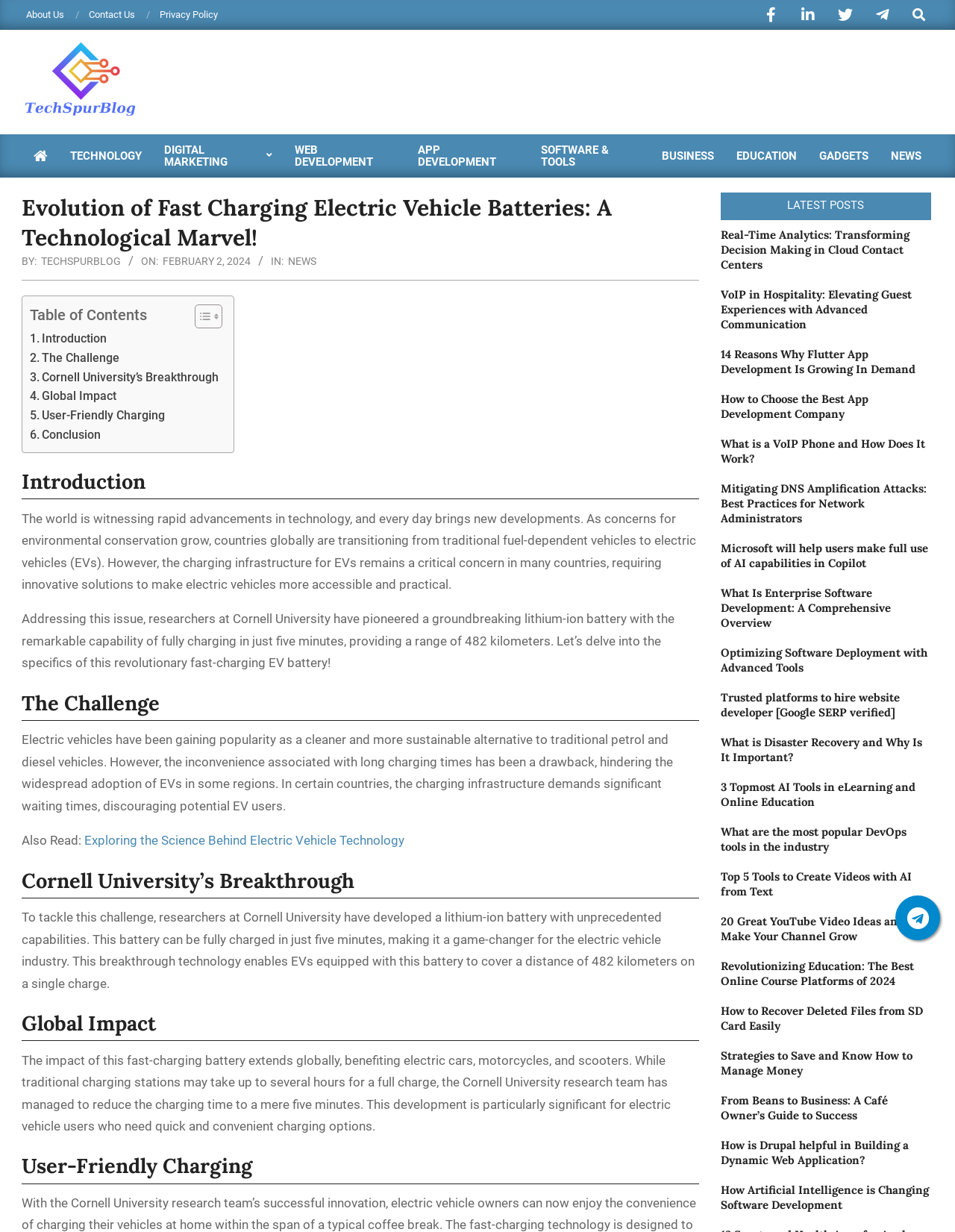Find and generate the main title of the webpage.

Evolution of Fast Charging Electric Vehicle Batteries: A Technological Marvel!